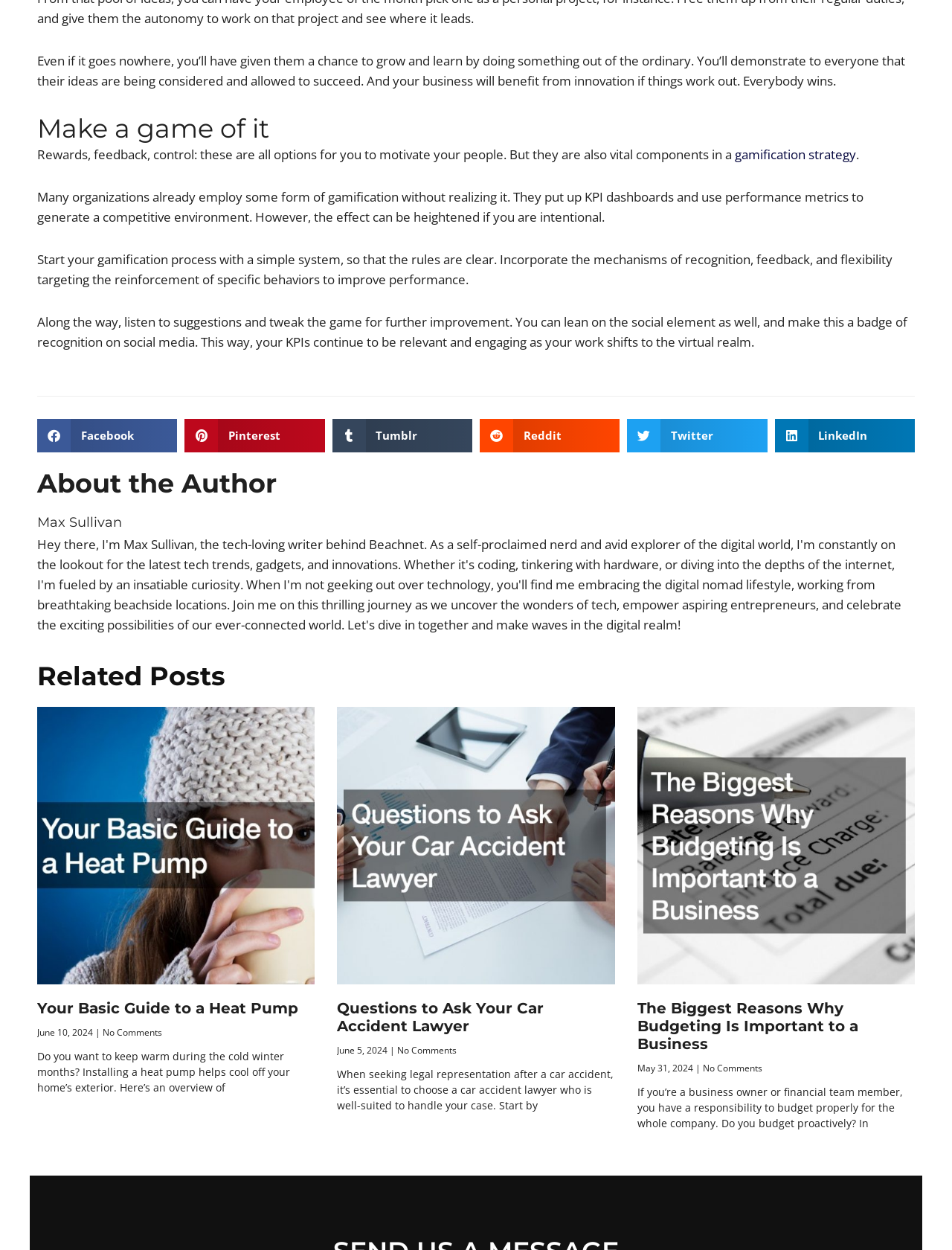What is the purpose of the buttons at the bottom of the page?
Please ensure your answer to the question is detailed and covers all necessary aspects.

The purpose of the buttons at the bottom of the page is to allow users to share the article on various social media platforms, including Facebook, Pinterest, Tumblr, Reddit, Twitter, and LinkedIn.